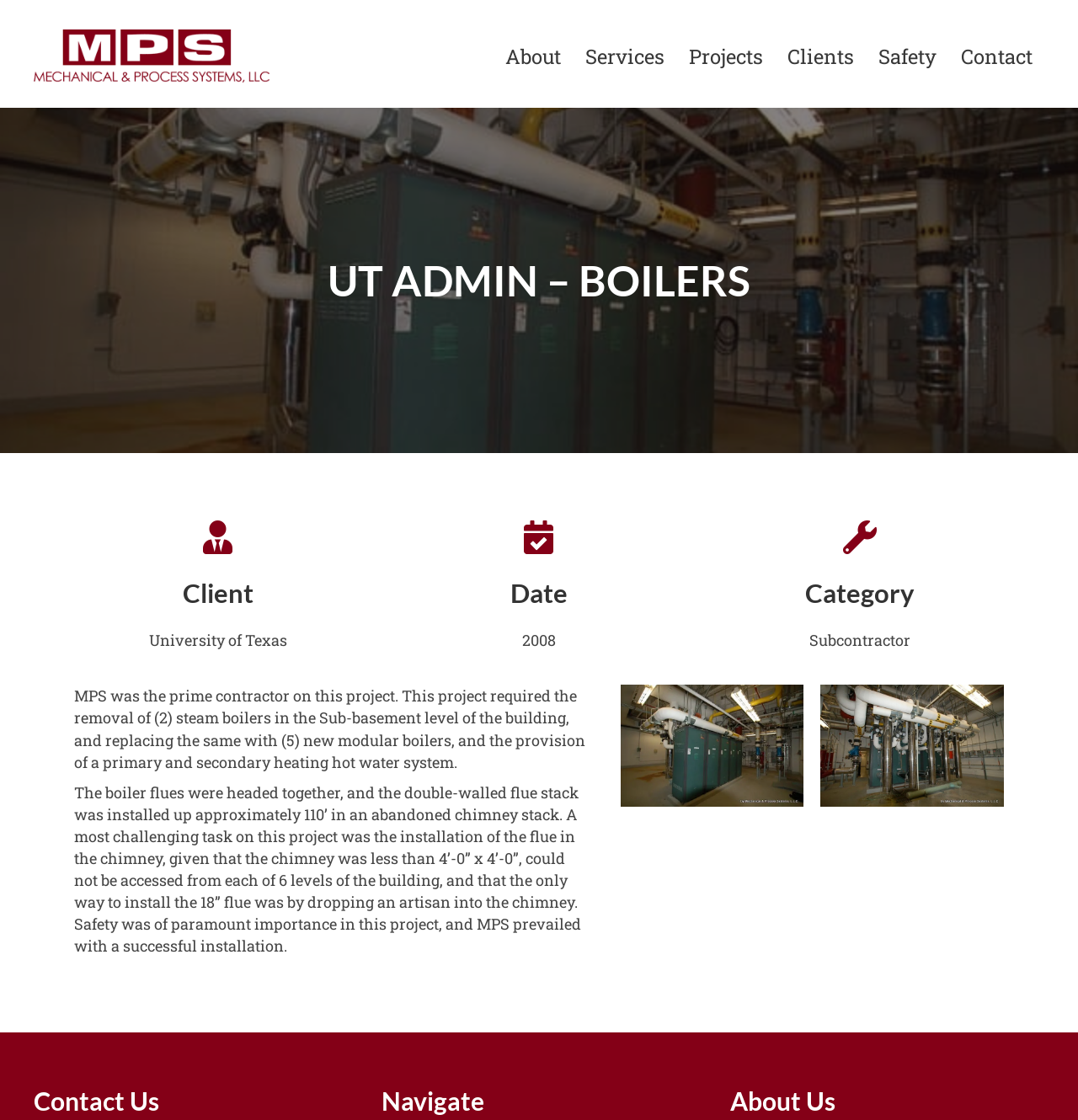Offer a meticulous description of the webpage's structure and content.

The webpage is about a project called "UT ADMIN – BOILERS" by Mechanical & Process Systems LLC. At the top left corner, there is a logo of the company, which is a link to the company's website. Next to the logo, there is a navigation menu with links to different sections of the website, including "About", "Services", "Projects", "Clients", "Safety", and "Contact".

Below the navigation menu, there is a main section that takes up most of the page. The title "UT ADMIN – BOILERS" is prominently displayed at the top of this section. Below the title, there are three columns of information, each with a heading: "Client", "Date", and "Category". The corresponding information is displayed below each heading, with the client being the University of Texas, the date being 2008, and the category being "Subcontractor".

Below the columns of information, there is a detailed description of the project, which involves the removal and replacement of steam boilers in the Sub-basement level of the building. The description is divided into two paragraphs, with the first paragraph describing the project's requirements and the second paragraph describing the challenges and safety concerns of the project.

To the right of the project description, there are two images, each with a link to a larger version. The images appear to be related to the project, possibly showing the boilers or the installation process.

At the bottom of the page, there are three headings: "Contact Us", "Navigate", and "About Us". These headings may link to other sections of the website or provide additional information about the company.